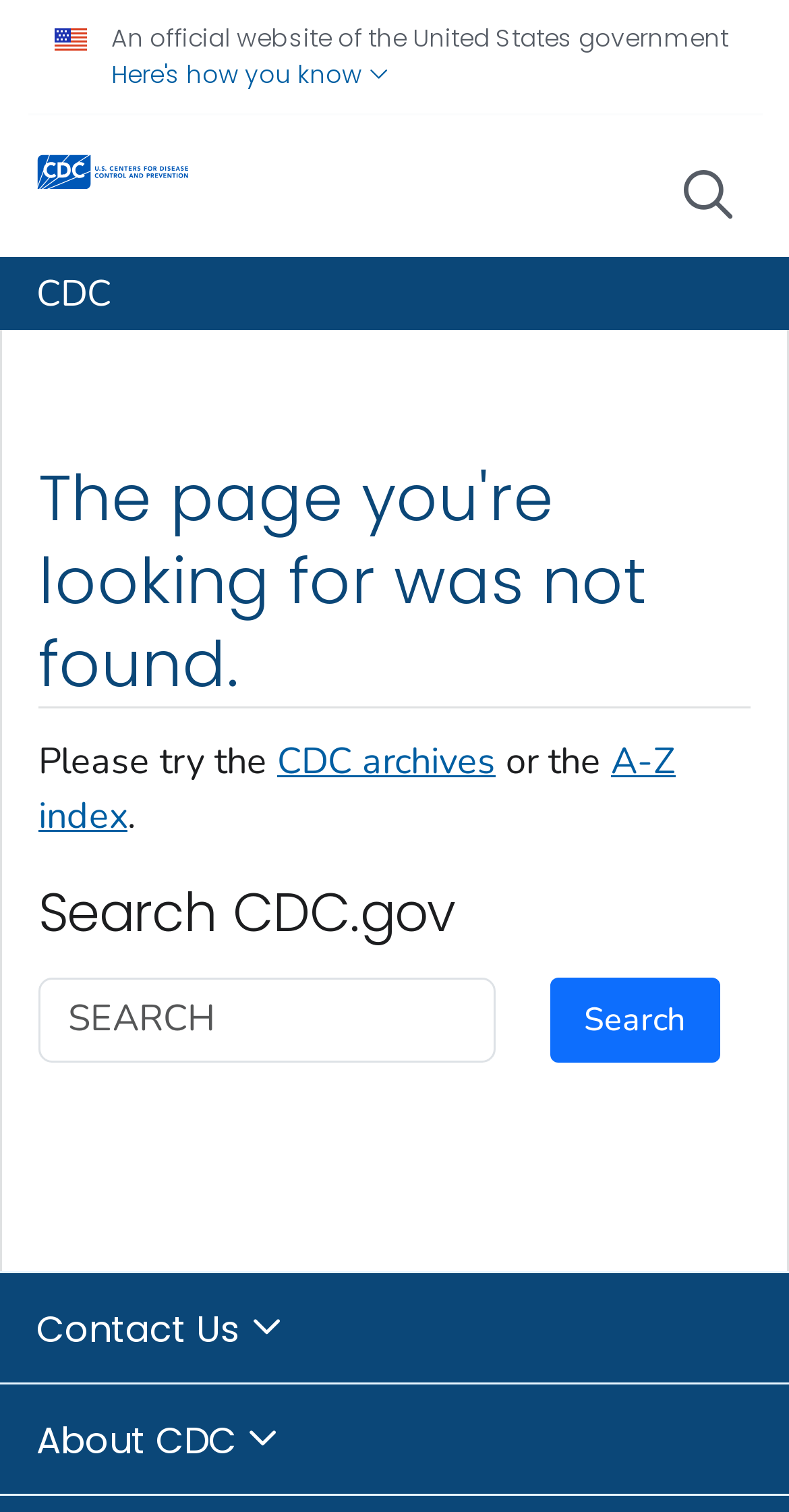Using the webpage screenshot and the element description search, determine the bounding box coordinates. Specify the coordinates in the format (top-left x, top-left y, bottom-right x, bottom-right y) with values ranging from 0 to 1.

[0.867, 0.094, 0.954, 0.152]